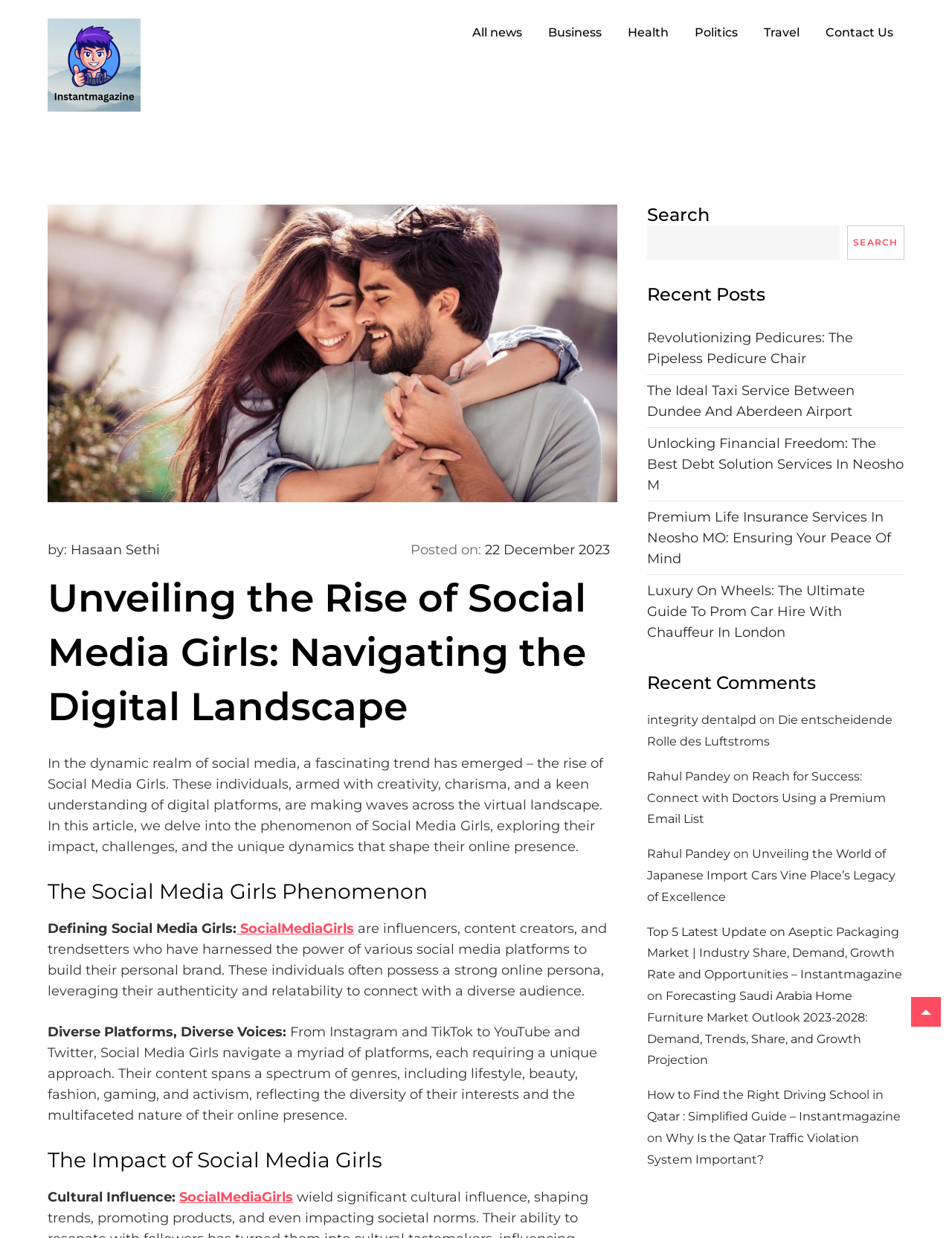How many categories are listed in the top navigation bar?
Based on the visual content, answer with a single word or a brief phrase.

5